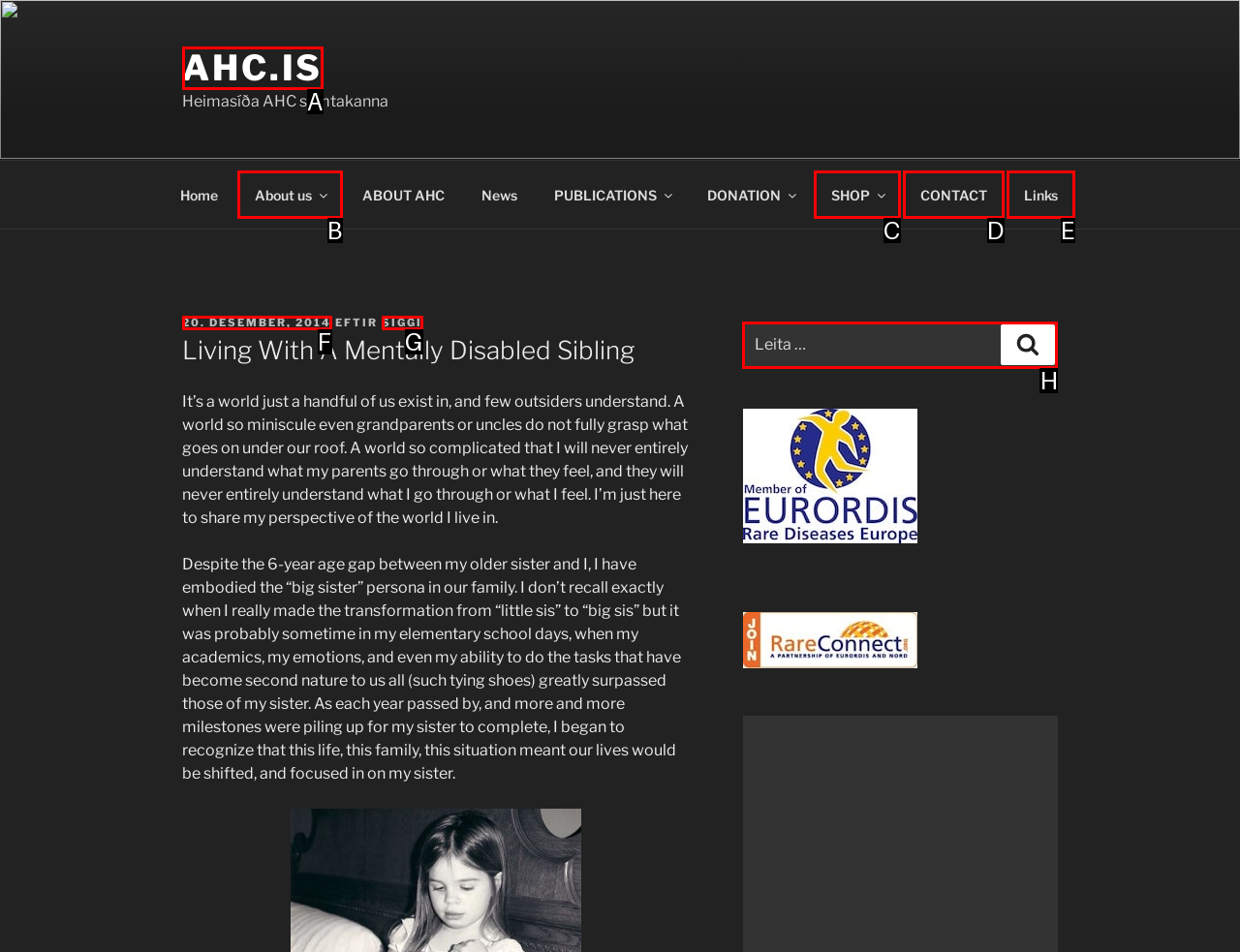Which HTML element should be clicked to complete the task: Click the Accessibility Helper sidebar button? Answer with the letter of the corresponding option.

None